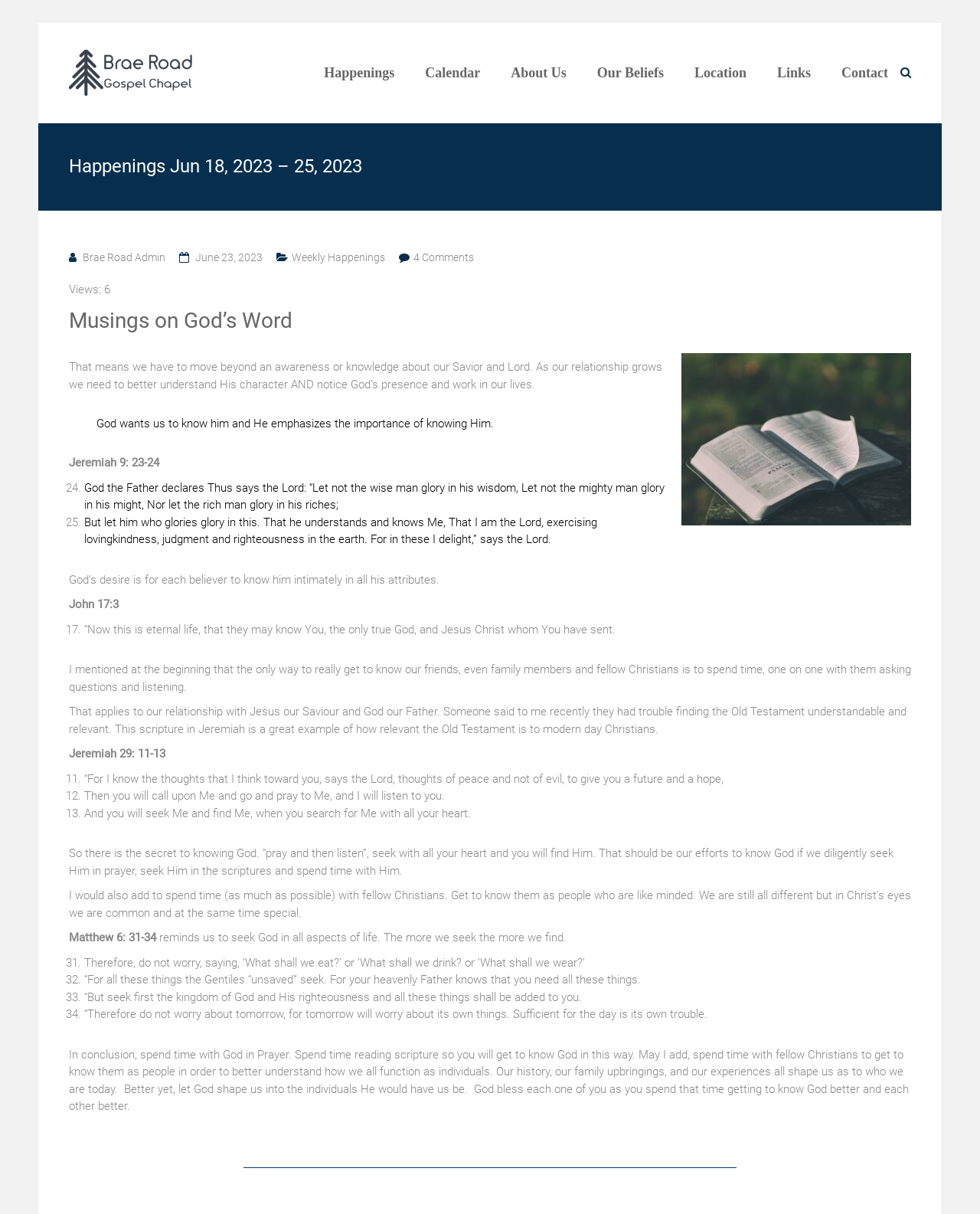What is the location of the chapel?
Can you provide an in-depth and detailed response to the question?

I found the location of the chapel by looking at the StaticText element with the text 'Located in Duncan, British Columbia' which is located below the chapel's name.